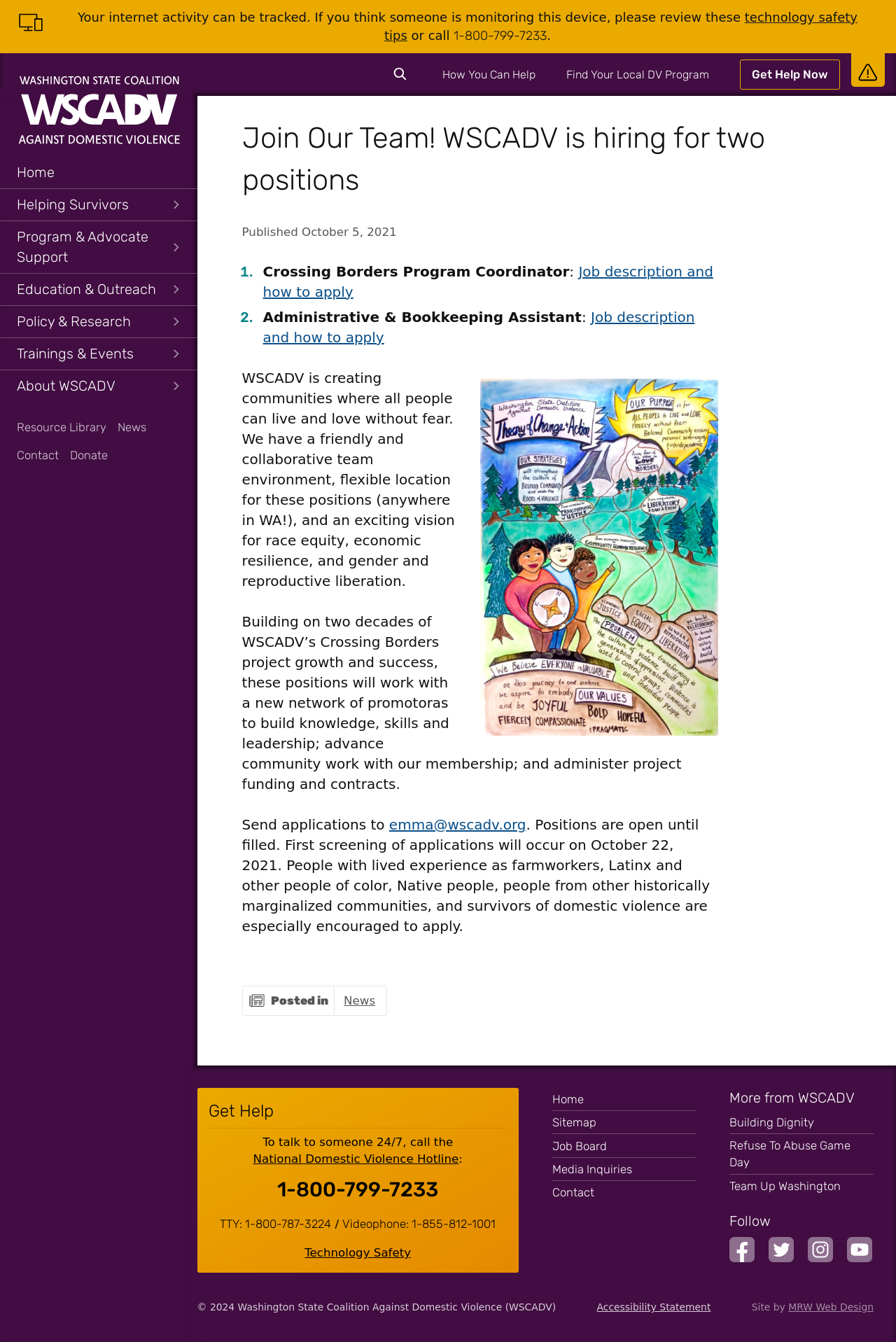What is the email address to send job applications?
Please give a detailed and elaborate answer to the question.

I found the answer by looking at the main content section of the webpage, where the email address to send job applications is mentioned.